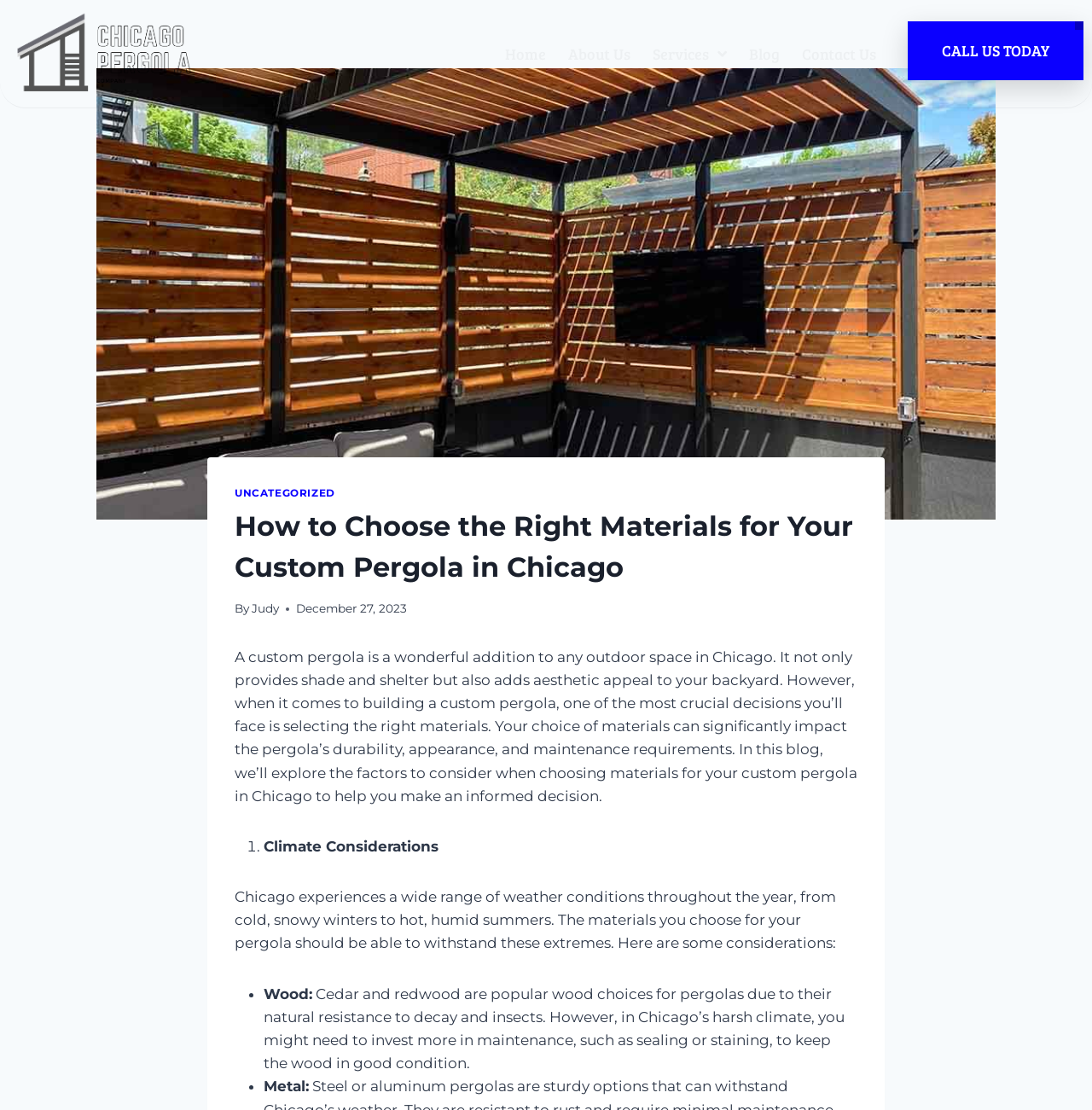Please predict the bounding box coordinates of the element's region where a click is necessary to complete the following instruction: "Go to the Home page". The coordinates should be represented by four float numbers between 0 and 1, i.e., [left, top, right, bottom].

[0.452, 0.031, 0.51, 0.066]